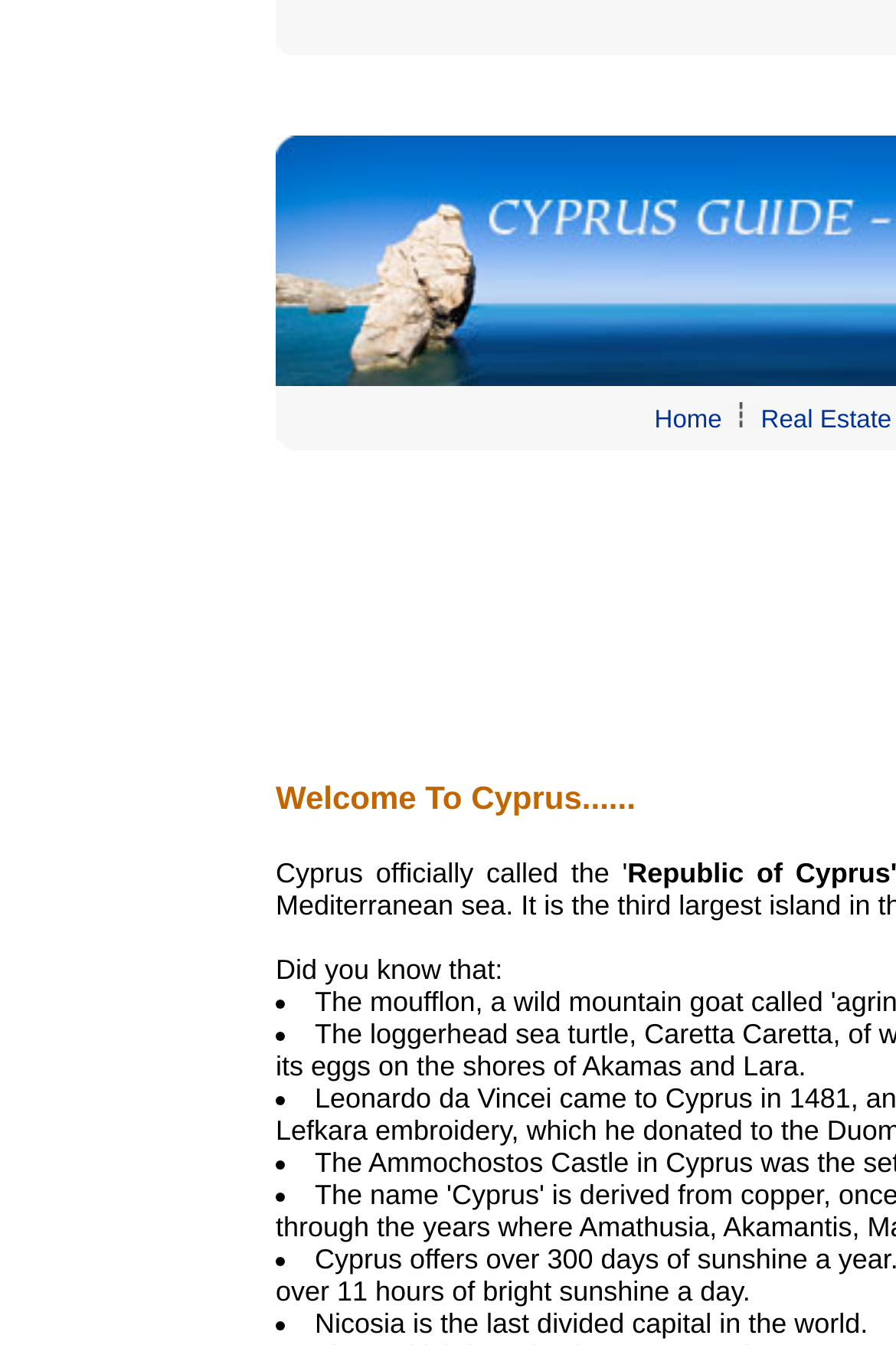What is the first menu item?
Based on the image, answer the question with a single word or brief phrase.

Home